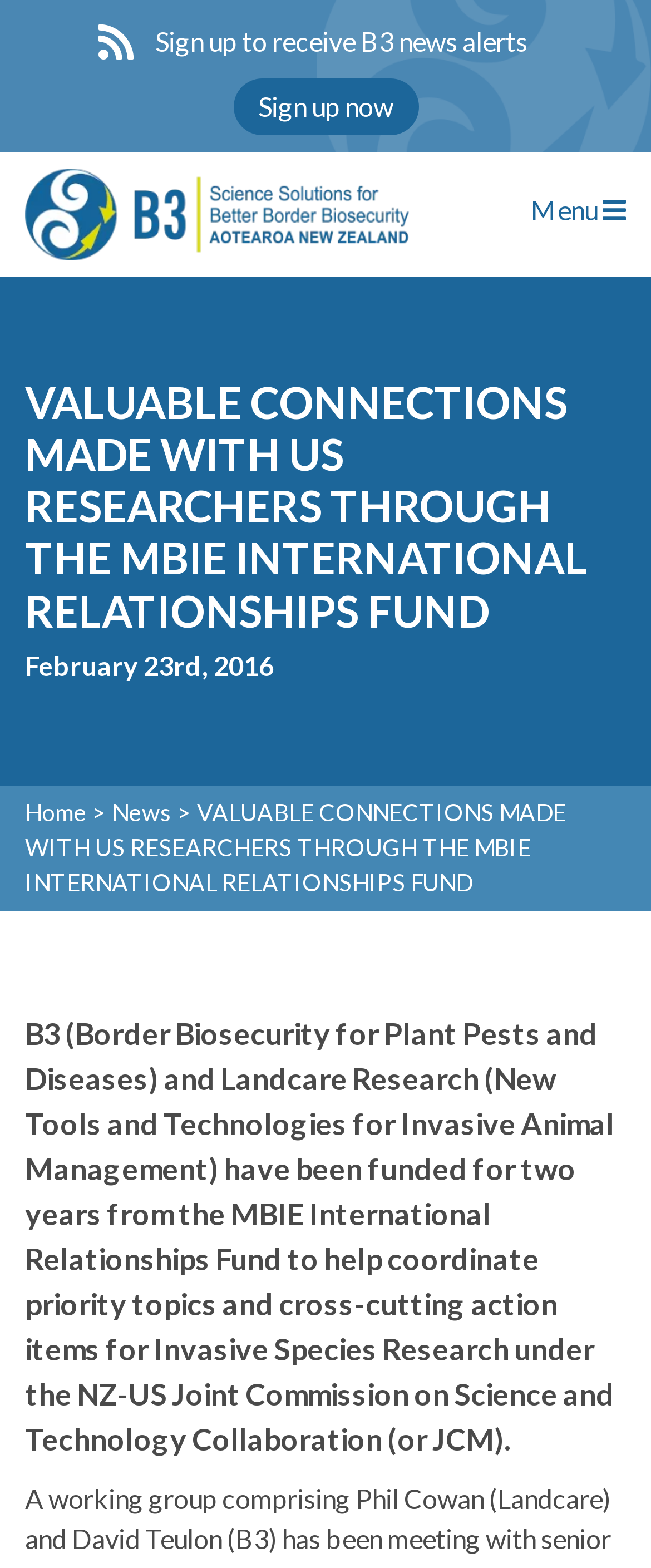What is the name of the research project mentioned?
Examine the image and provide an in-depth answer to the question.

I found the name of the research project by reading the static text element that appears in the main content area, which mentions 'B3 (Border Biosecurity for Plant Pests and Diseases)'.